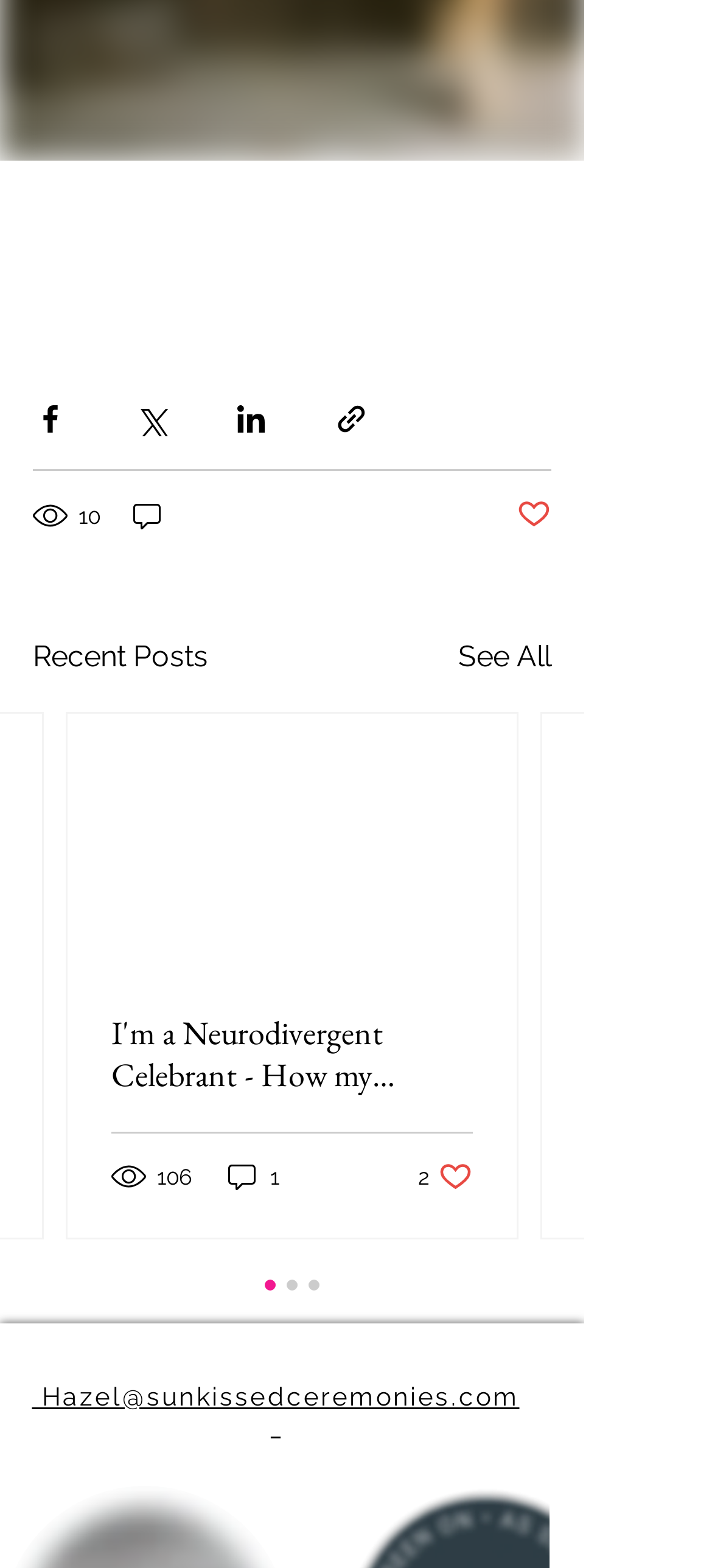How many comments does the second post have?
Please interpret the details in the image and answer the question thoroughly.

I found the answer by looking at the link element '1 comment' which is a child of the article element and has a bounding box coordinate of [0.315, 0.739, 0.397, 0.762]. This element is likely to be displaying the number of comments for the second post.